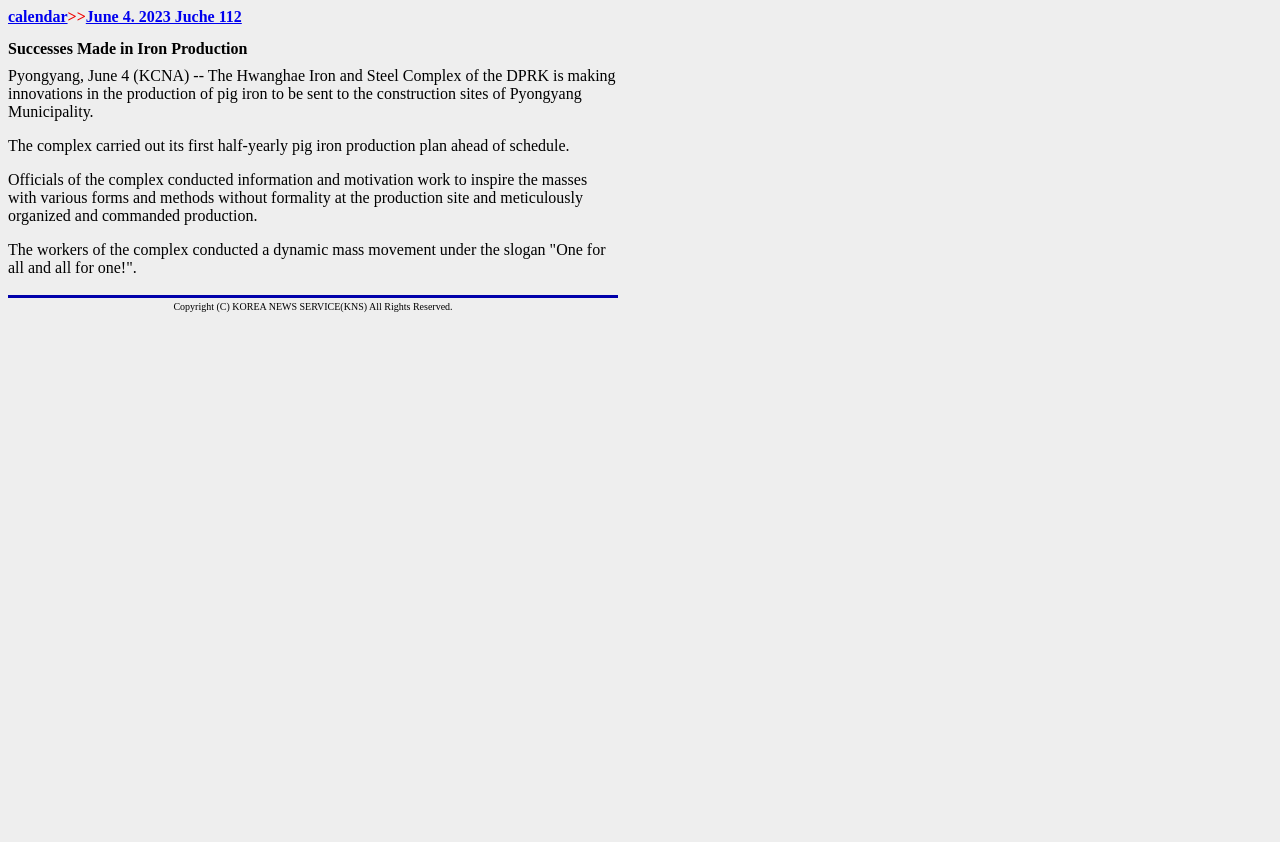Provide a short answer to the following question with just one word or phrase: How many table rows are in the second table on the webpage?

7